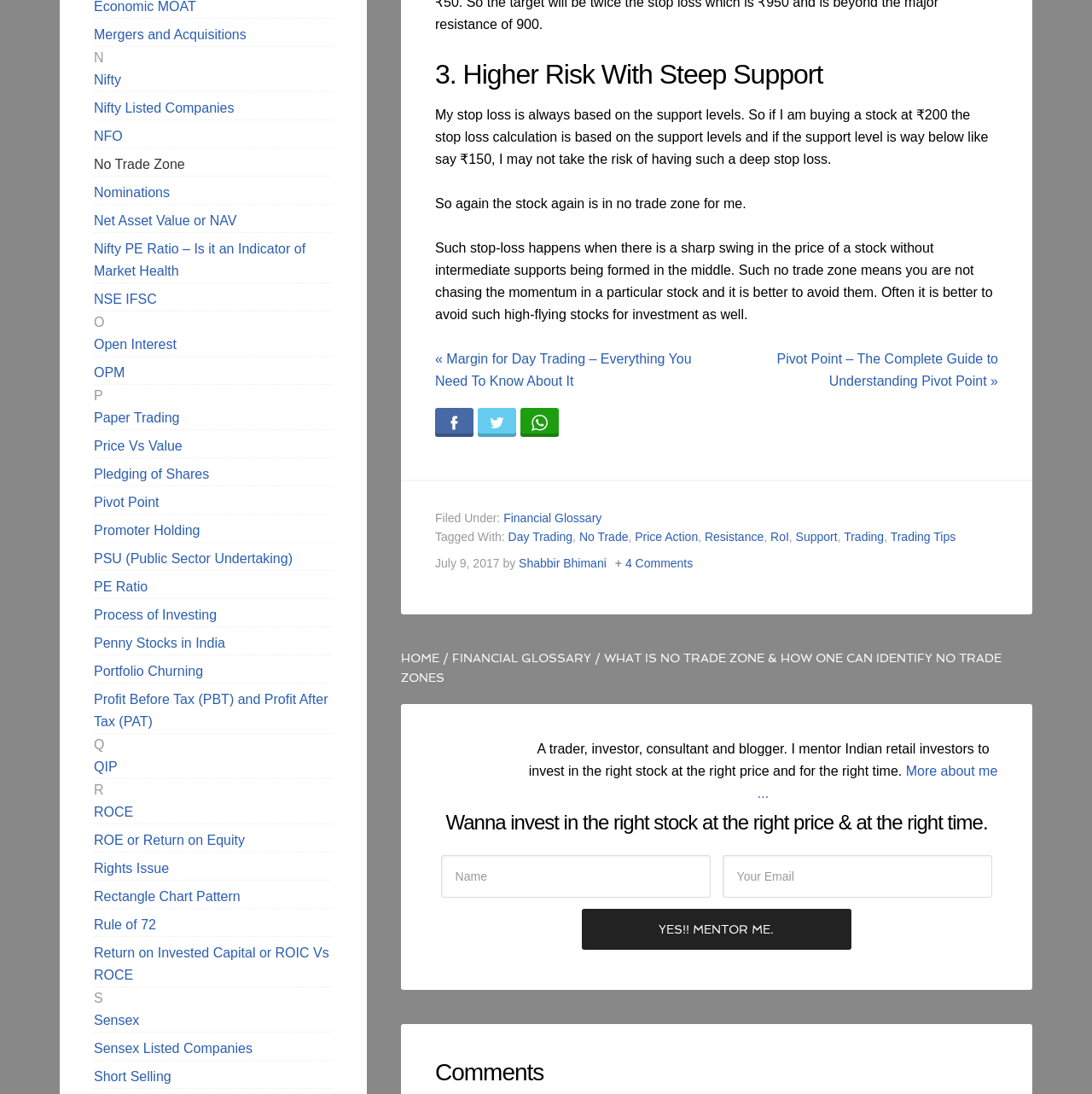What is the date of the article?
Answer the question with as much detail as you can, using the image as a reference.

The date of the article can be determined by reading the text 'July 9, 2017' which is located below the article and above the comments section.